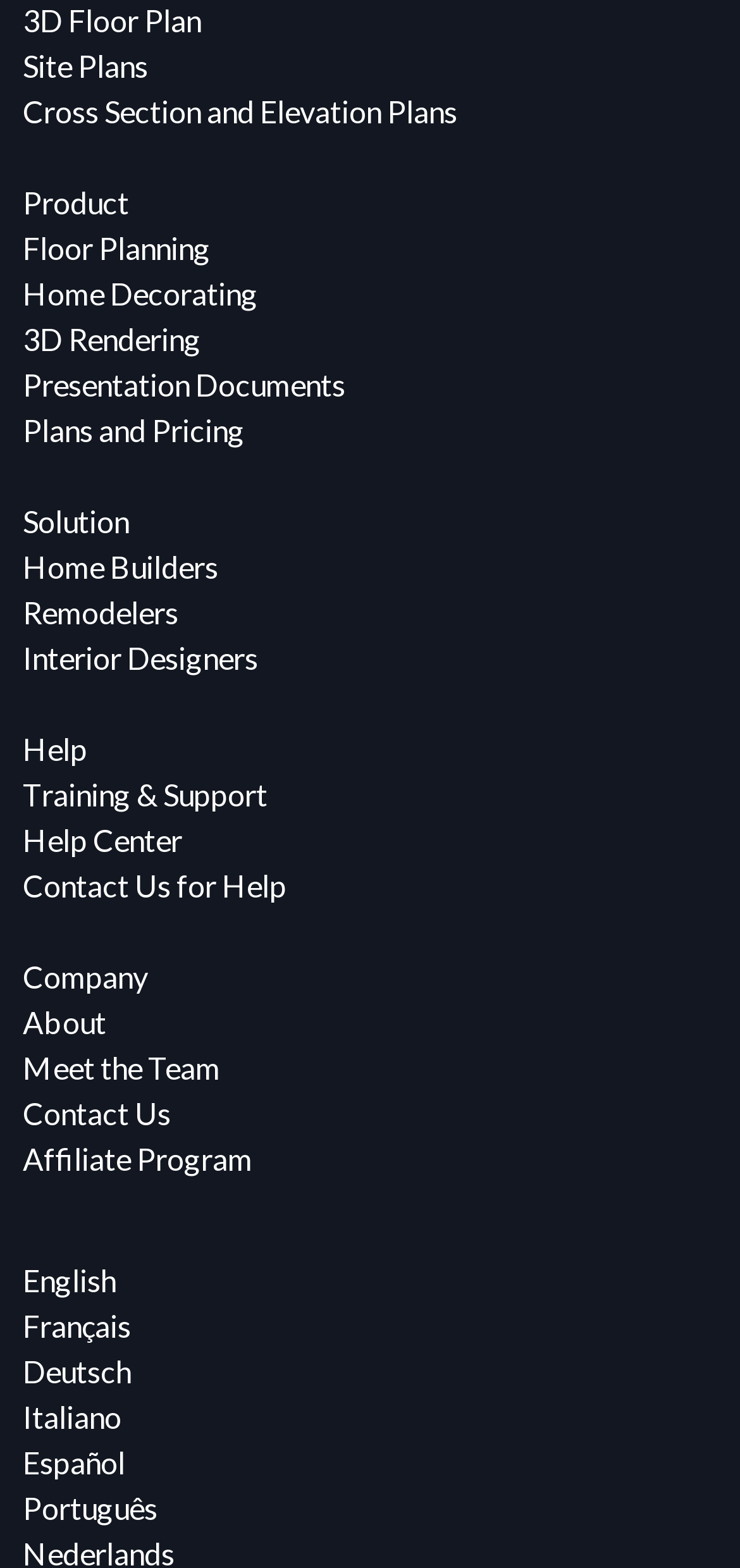Locate the UI element described by NFER in the provided webpage screenshot. Return the bounding box coordinates in the format (top-left x, top-left y, bottom-right x, bottom-right y), ensuring all values are between 0 and 1.

None